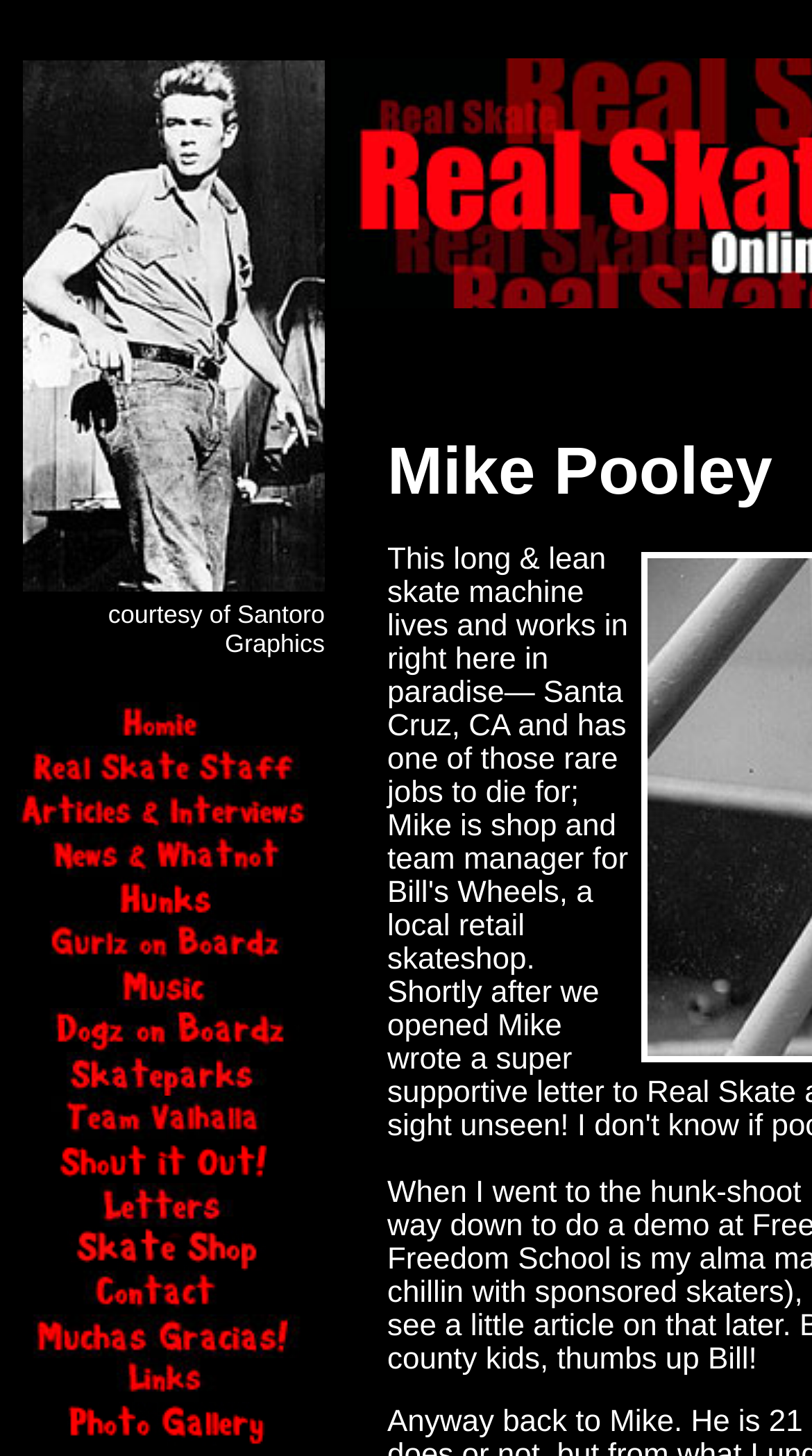Pinpoint the bounding box coordinates of the element that must be clicked to accomplish the following instruction: "click the top image". The coordinates should be in the format of four float numbers between 0 and 1, i.e., [left, top, right, bottom].

[0.028, 0.041, 0.4, 0.406]